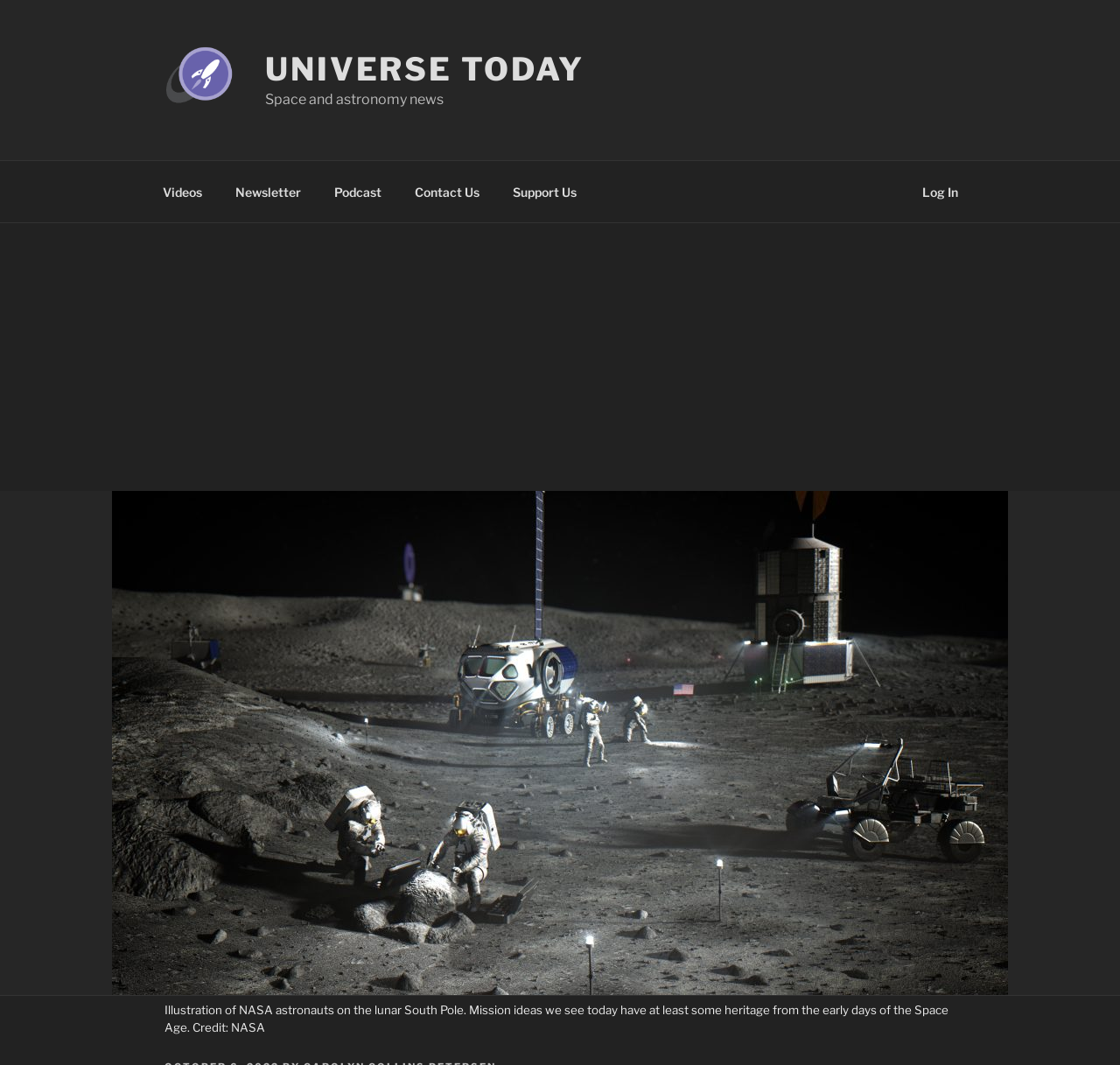What is the credit for the illustration?
Relying on the image, give a concise answer in one word or a brief phrase.

NASA